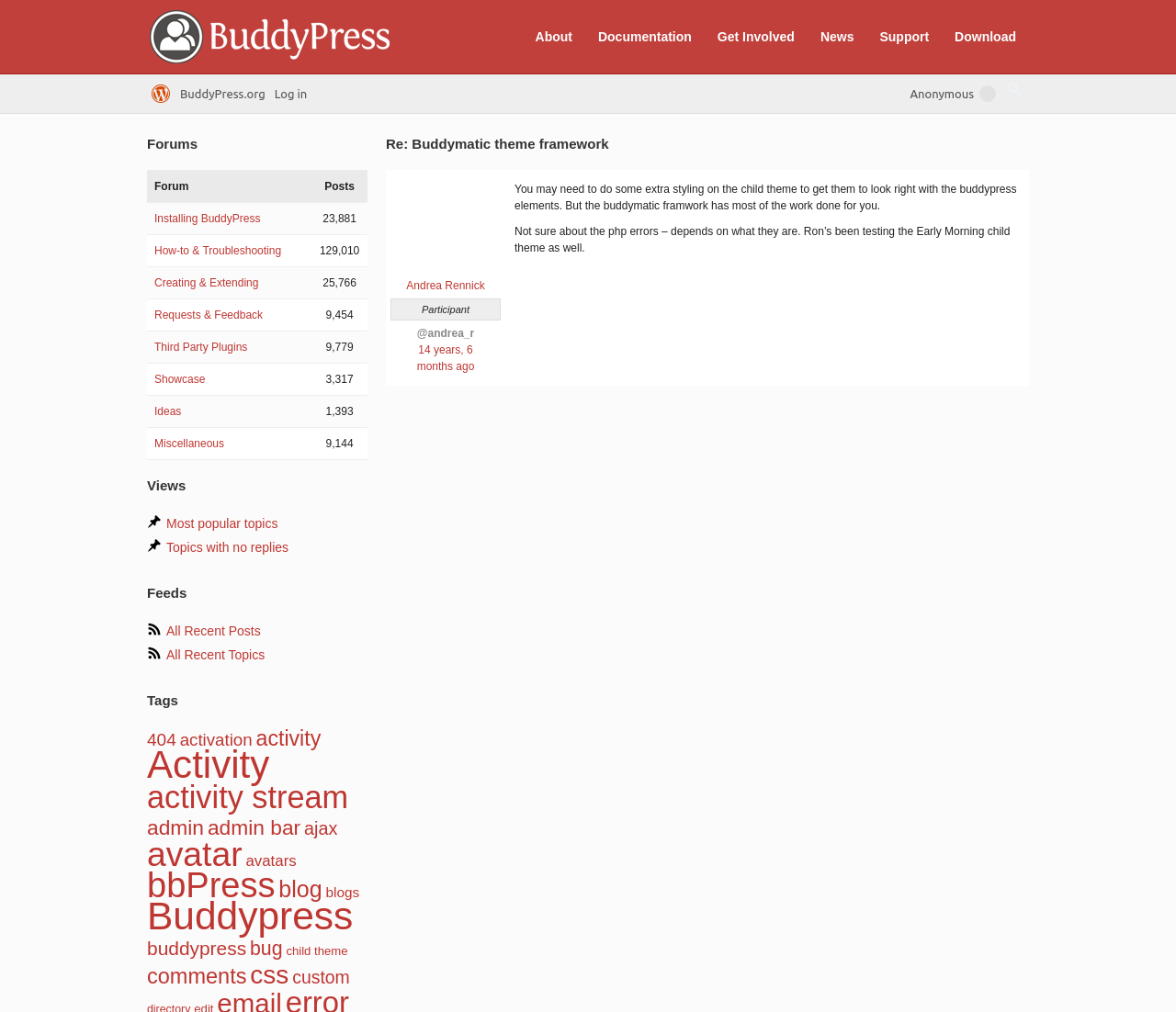Pinpoint the bounding box coordinates of the clickable element needed to complete the instruction: "Search for something". The coordinates should be provided as four float numbers between 0 and 1: [left, top, right, bottom].

[0.852, 0.077, 0.873, 0.099]